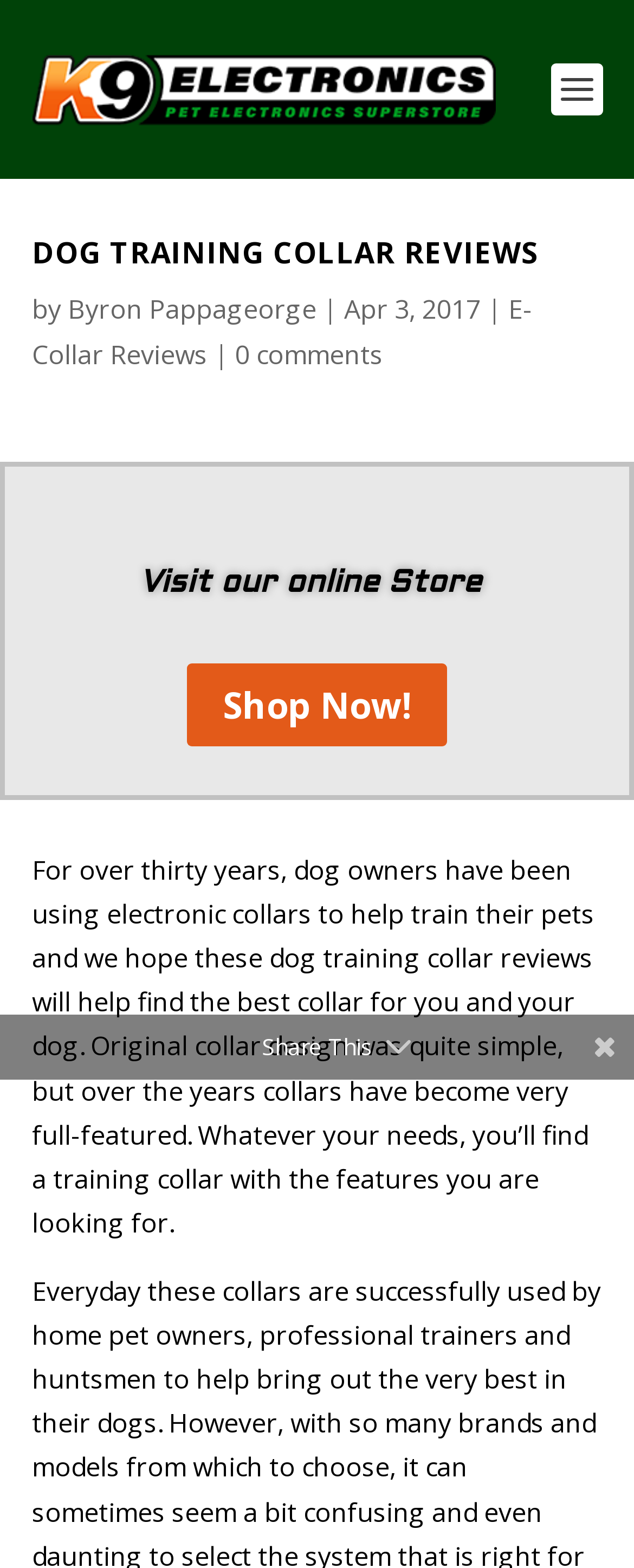Identify the bounding box for the element characterized by the following description: "Byron Pappageorge".

[0.106, 0.186, 0.499, 0.209]